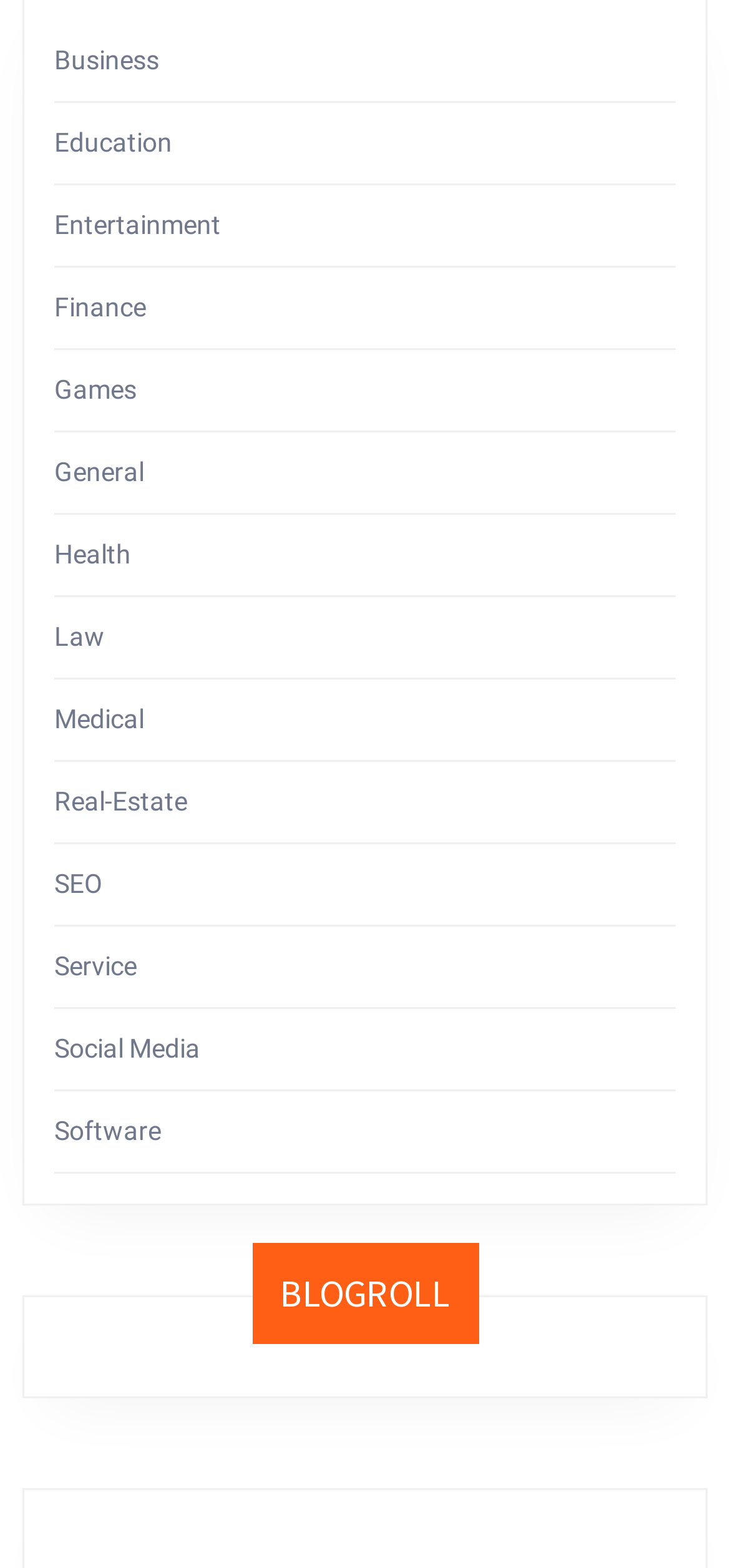Respond to the question below with a single word or phrase:
How many links are on the webpage?

15